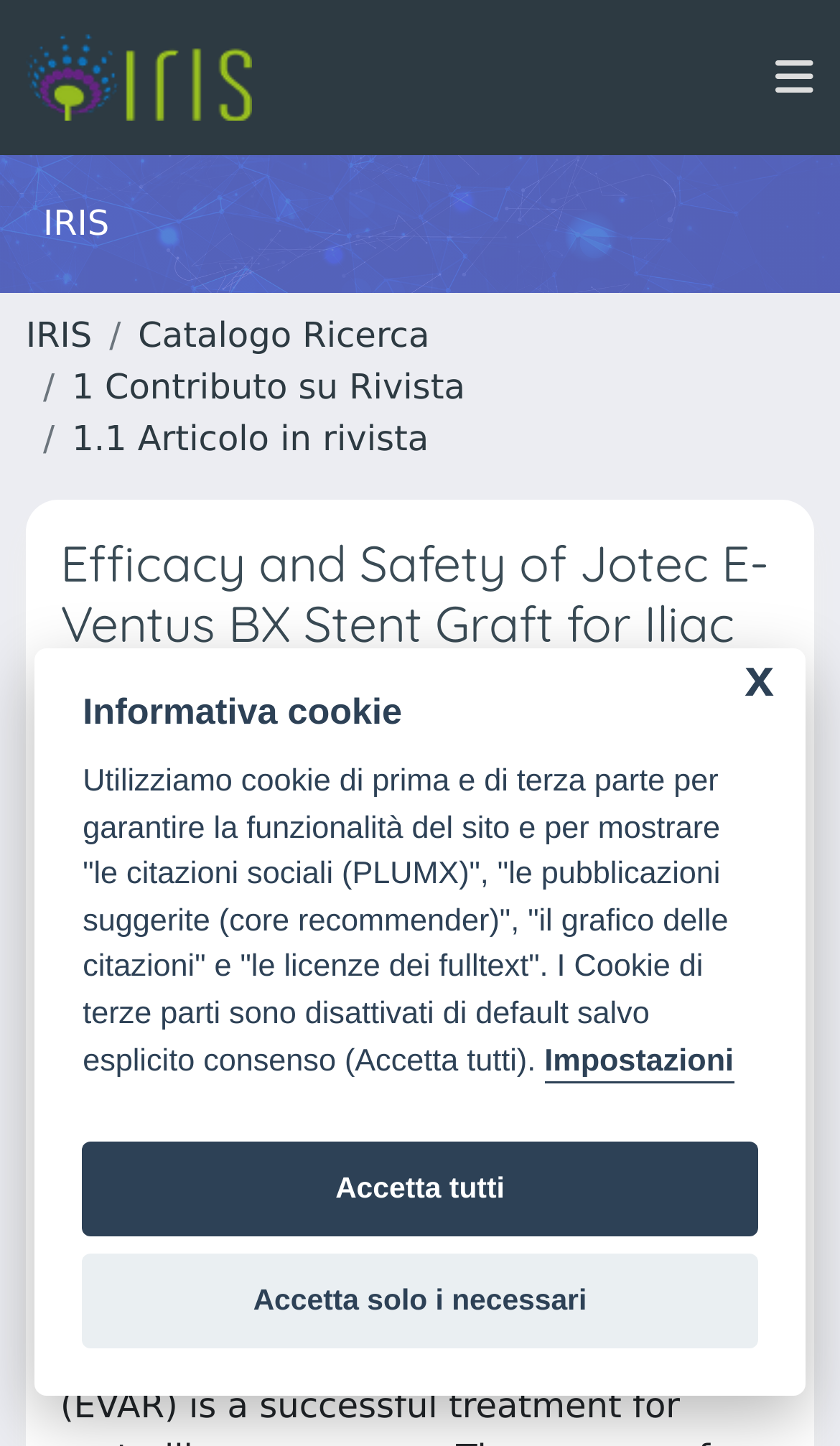Please identify the bounding box coordinates of the clickable area that will fulfill the following instruction: "view article details". The coordinates should be in the format of four float numbers between 0 and 1, i.e., [left, top, right, bottom].

[0.072, 0.541, 0.928, 0.778]